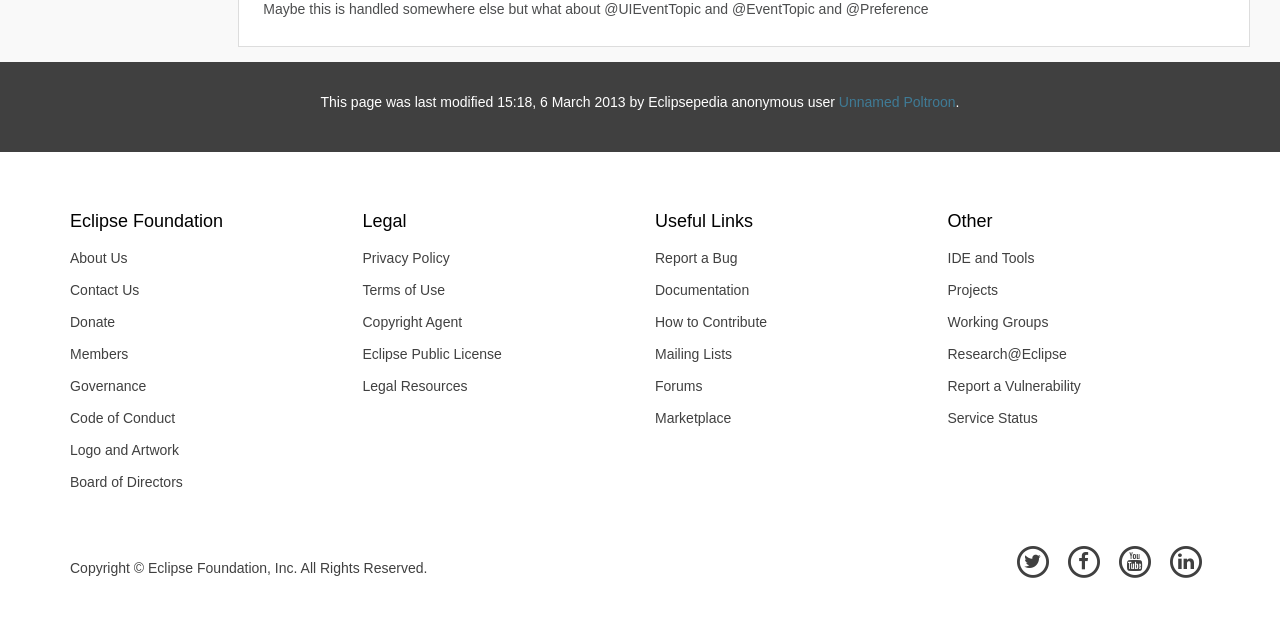Point out the bounding box coordinates of the section to click in order to follow this instruction: "Follow on LinkedIn".

None